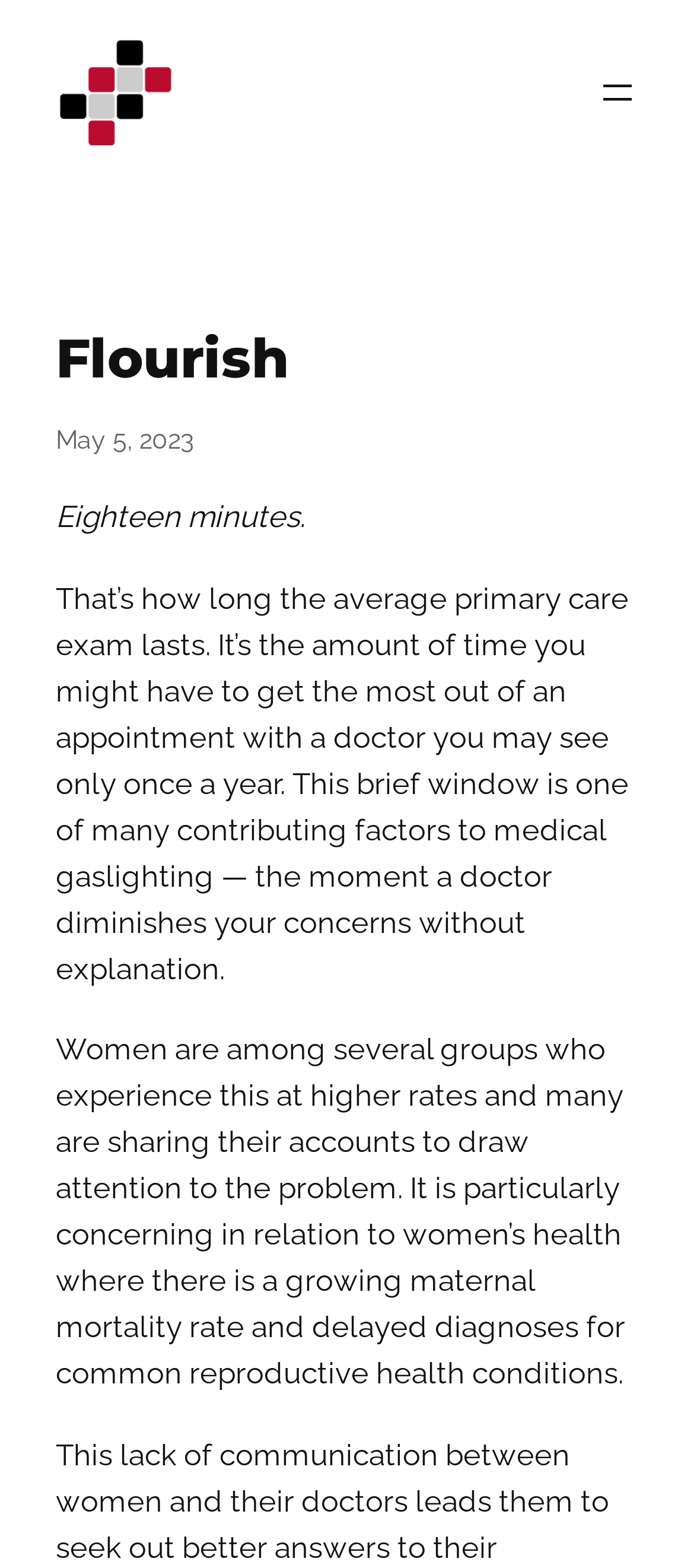Use a single word or phrase to answer the question: What is the concern related to women's health?

Delayed diagnoses